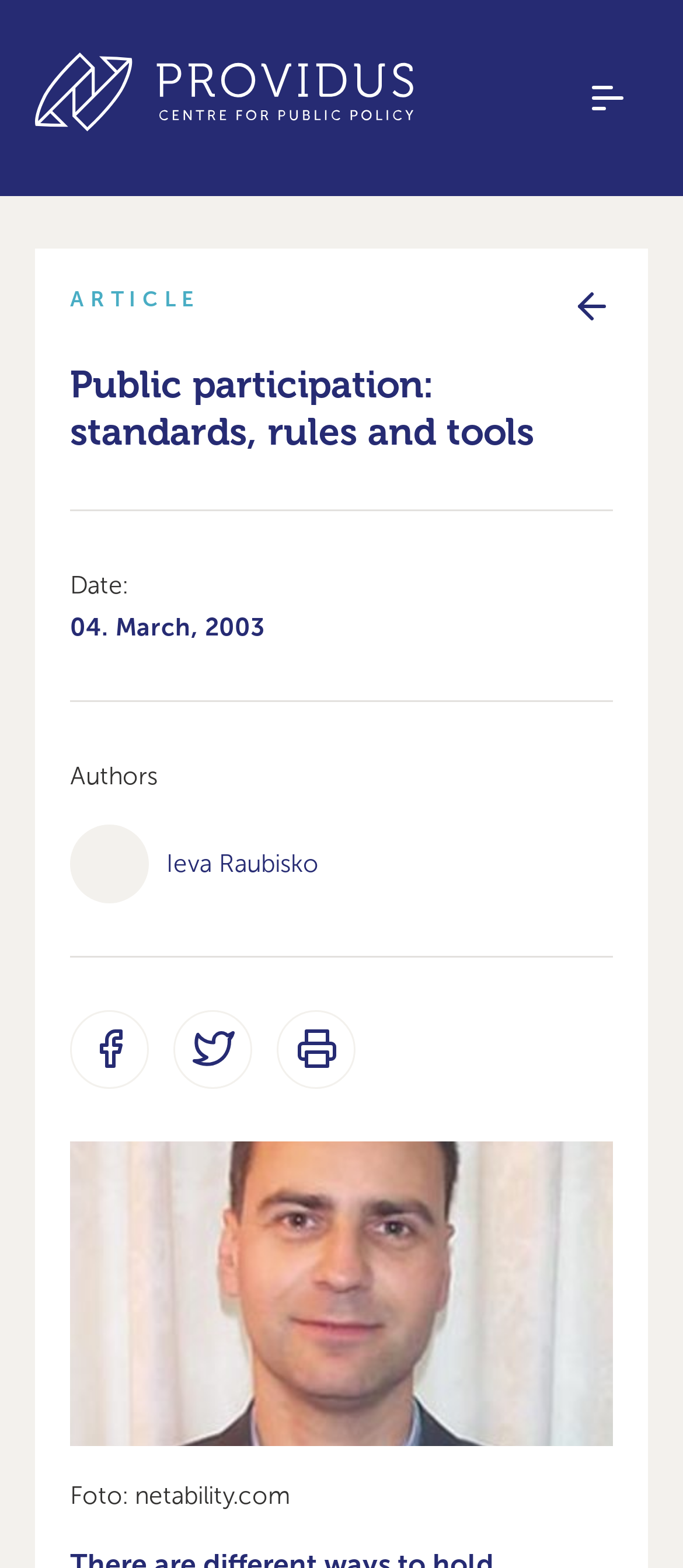Who is the author of the article?
Observe the image and answer the question with a one-word or short phrase response.

Ieva Raubisko